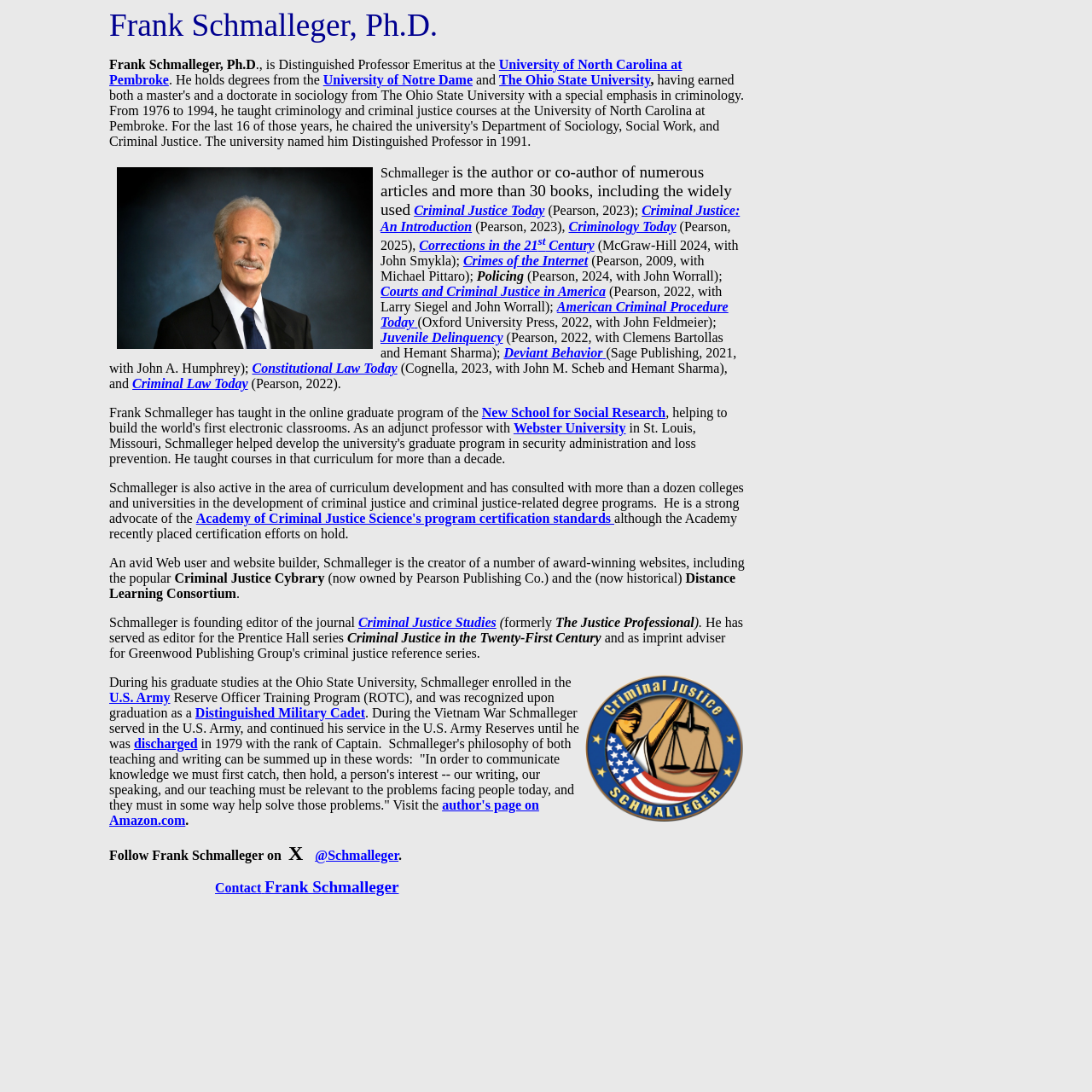Provide a thorough summary of the webpage.

This webpage is a biography of Dr. Frank Schmalleger, a Distinguished Professor Emeritus at the University of North Carolina at Pembroke. At the top of the page, there is a title "Frank Schmalleger, Ph.D." followed by a brief introduction describing his academic background. Below this, there is a photo of Dr. Schmalleger on the left side, with a list of his academic achievements and publications on the right side.

The list of publications includes numerous books and articles, with links to more information about each title. The books are listed in a chronological order, with the most recent ones at the top. Some of the book titles include "Criminal Justice Today", "Criminology Today", and "Constitutional Law Today". There are also links to his online profiles, such as Amazon.com and Twitter.

In the middle of the page, there is a section describing Dr. Schmalleger's teaching experience and his involvement in curriculum development. He has taught in the online graduate program of the New School for Social Research and has consulted with several colleges and universities.

Towards the bottom of the page, there is a section about Dr. Schmalleger's military service. He served in the U.S. Army during the Vietnam War and was recognized as a Distinguished Military Cadet. He was discharged in 1979 with the rank of Captain.

The page also includes a quote from Dr. Schmalleger about his philosophy of teaching and writing, which emphasizes the importance of communicating with people and helping to solve problems. Finally, there is a link to contact Dr. Schmalleger and a list of his social media profiles.